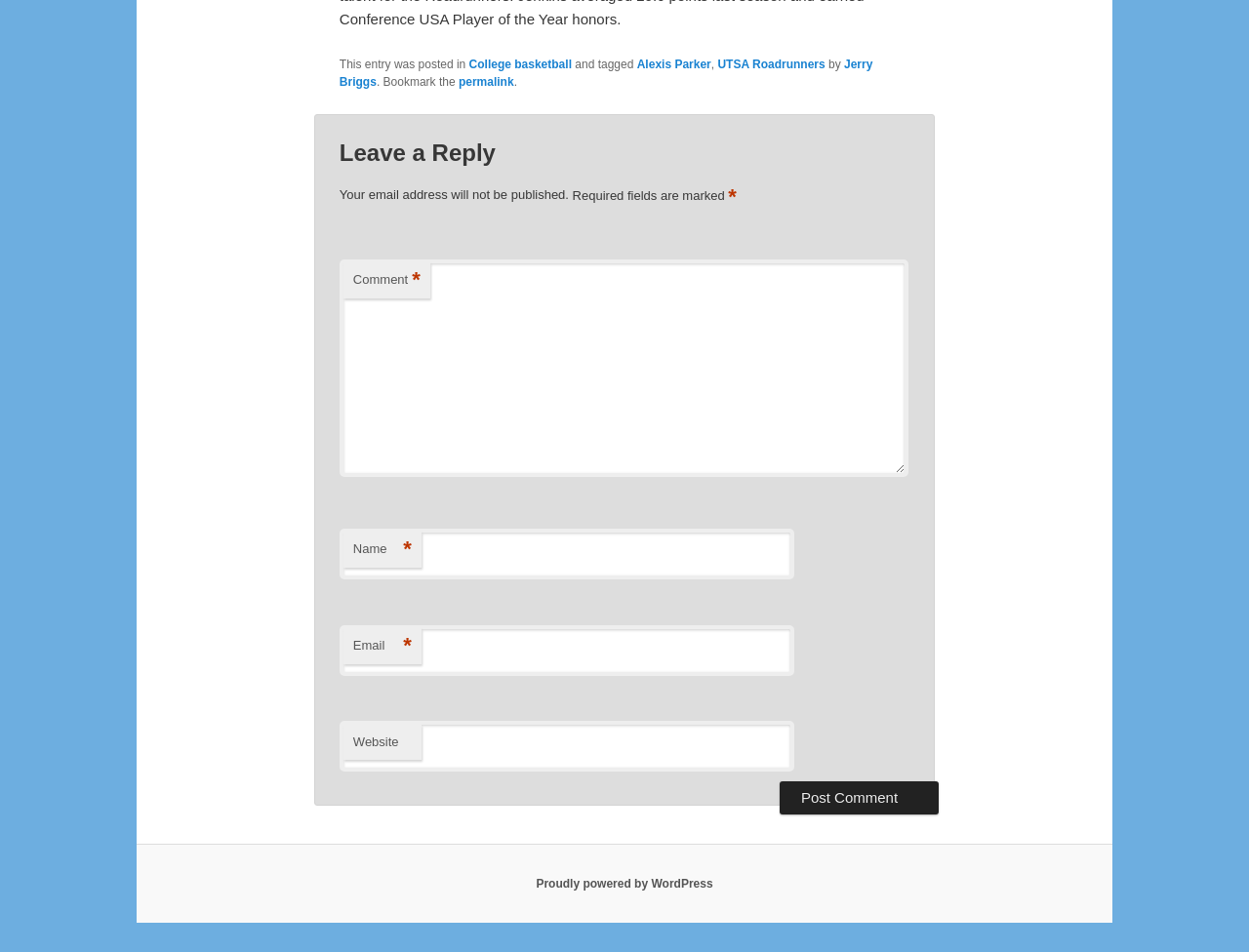Respond to the following query with just one word or a short phrase: 
What is required to leave a reply?

Name, Email, Comment